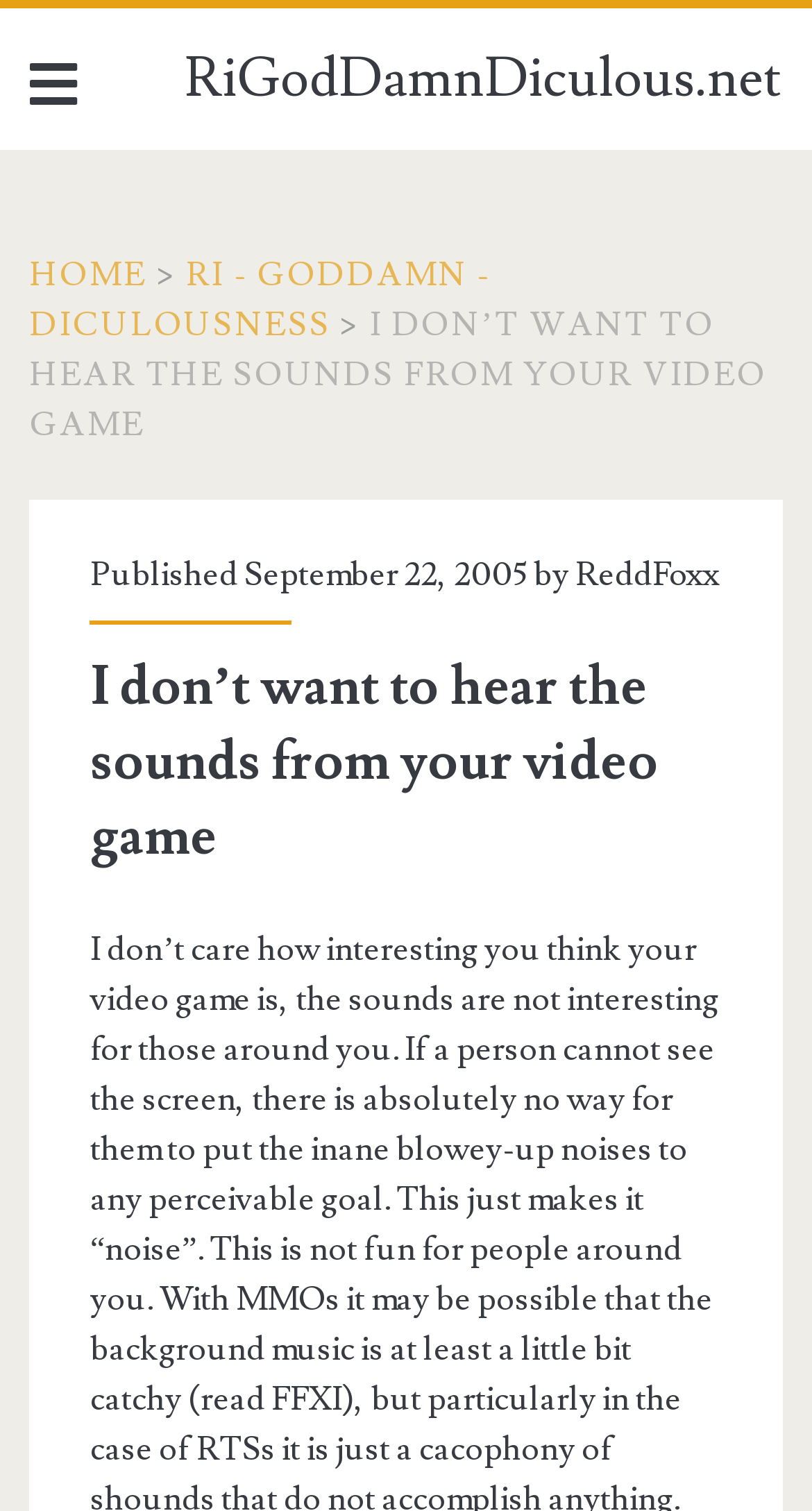Provide a thorough summary of the webpage.

The webpage appears to be a blog post or article with a title "I don’t want to hear the sounds from your video game". At the top, there is a link to the website's homepage labeled "HOME" and a dropdown menu indicated by a ">" symbol. To the left of these elements, there is a button with an icon. 

Below the title, there is a paragraph of text that is not explicitly stated, but it seems to be the content of the blog post. The author of the post is credited as "ReddFoxx" and the post was published on September 22, 2005. 

At the very top of the page, there is a link to the website "RiGodDamnDiculous.net" which spans most of the width of the page.